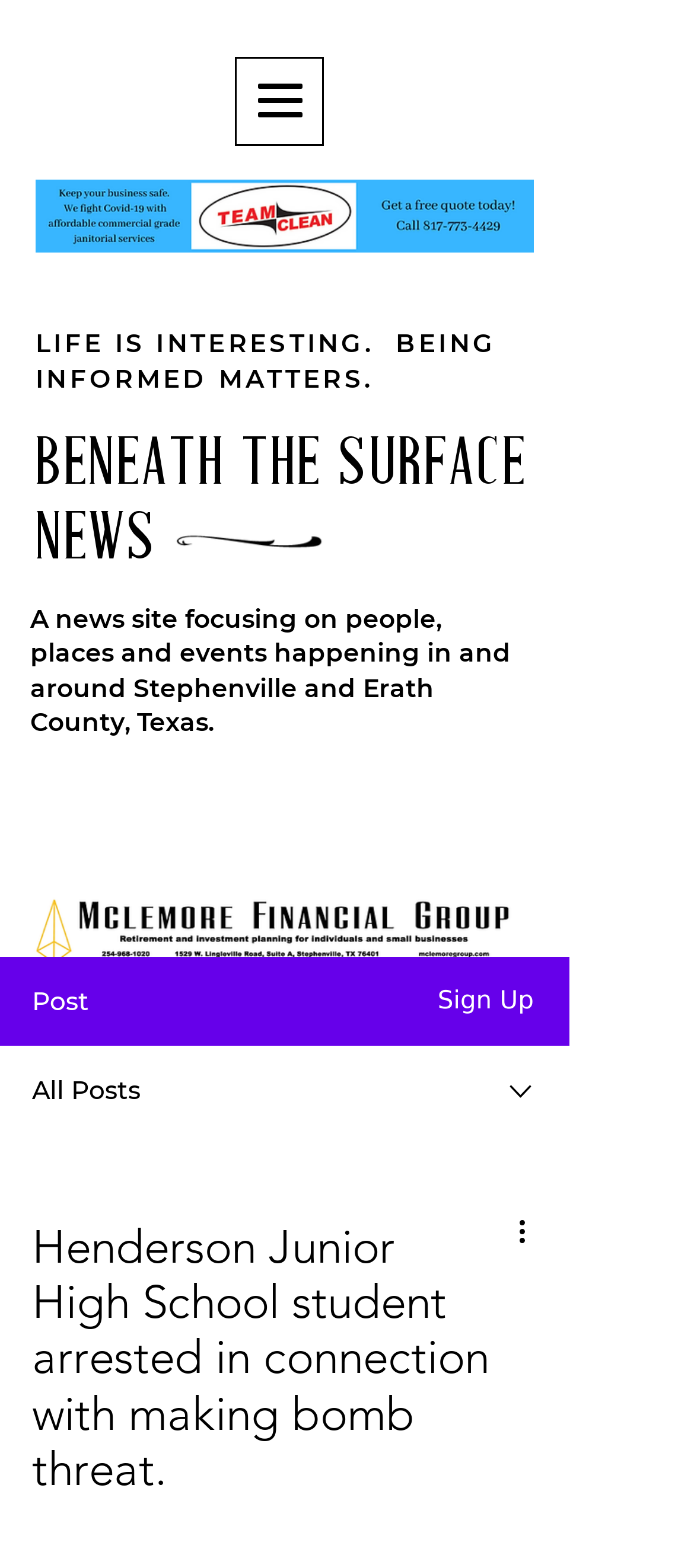Create a full and detailed caption for the entire webpage.

The webpage appears to be a news article page, with a focus on local news in Stephenville and Erath County, Texas. At the top left of the page, there is a navigation menu button labeled "Open navigation menu". Next to it, there is a logo image "Team Clean NEW size.png". Below the logo, there is a tagline "LIFE IS INTERESTING. BEING INFORMED MATTERS." 

The main content of the page is divided into sections. The first section is headed by "BENEATH THE SURFACE", with a link to the same title. Below this section, there is a heading "NEWS" with an image "Florish-1.png" to its right. 

The main news article is titled "Henderson Junior High School student arrested in connection with making bomb threat." and is located in the middle of the page. The article is about a male student who was arrested in connection with making a bomb threat at the school. 

To the right of the article, there is a sidebar with a banner image "McLemoree banner.png" and several links, including "Post", "Sign Up", and "All Posts". There is also a combobox with a "More actions" button that has a dropdown menu. 

At the bottom of the page, there is a repetition of the article title "Henderson Junior High School student arrested in connection with making bomb threat." which seems to be a heading for the article.